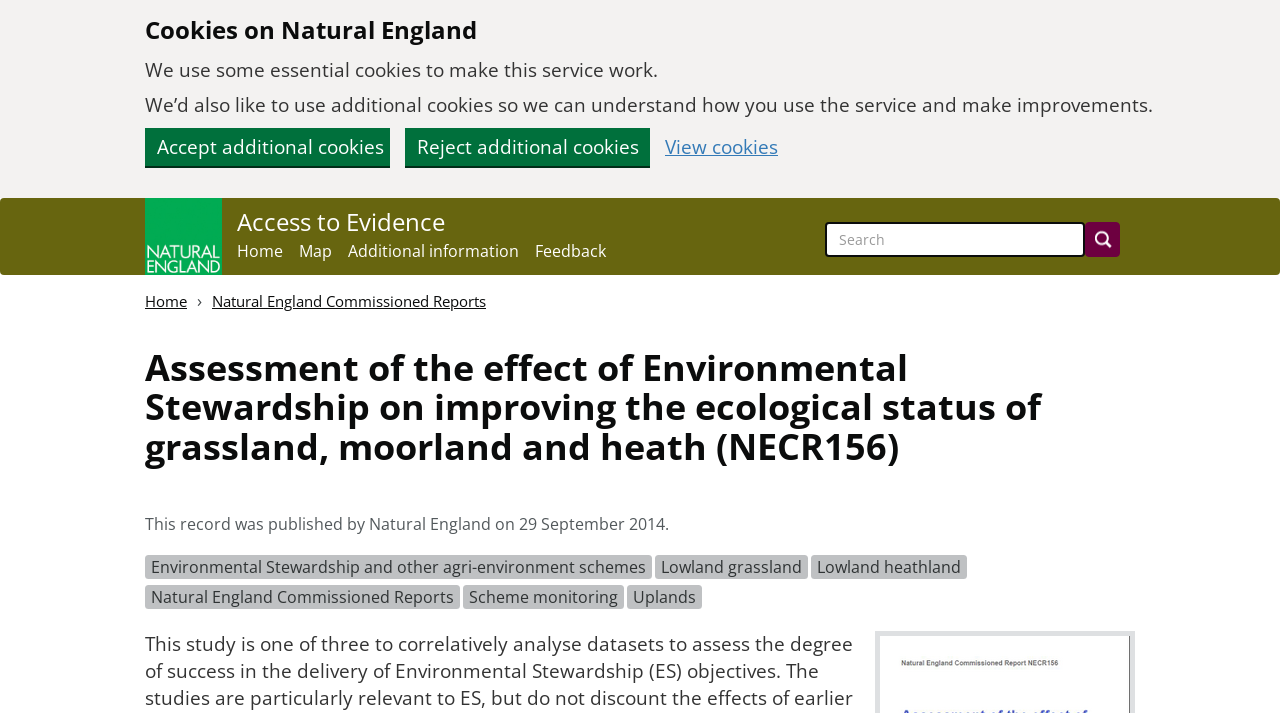Extract the main heading from the webpage content.

Assessment of the effect of Environmental Stewardship on improving the ecological status of grassland, moorland and heath (NECR156)